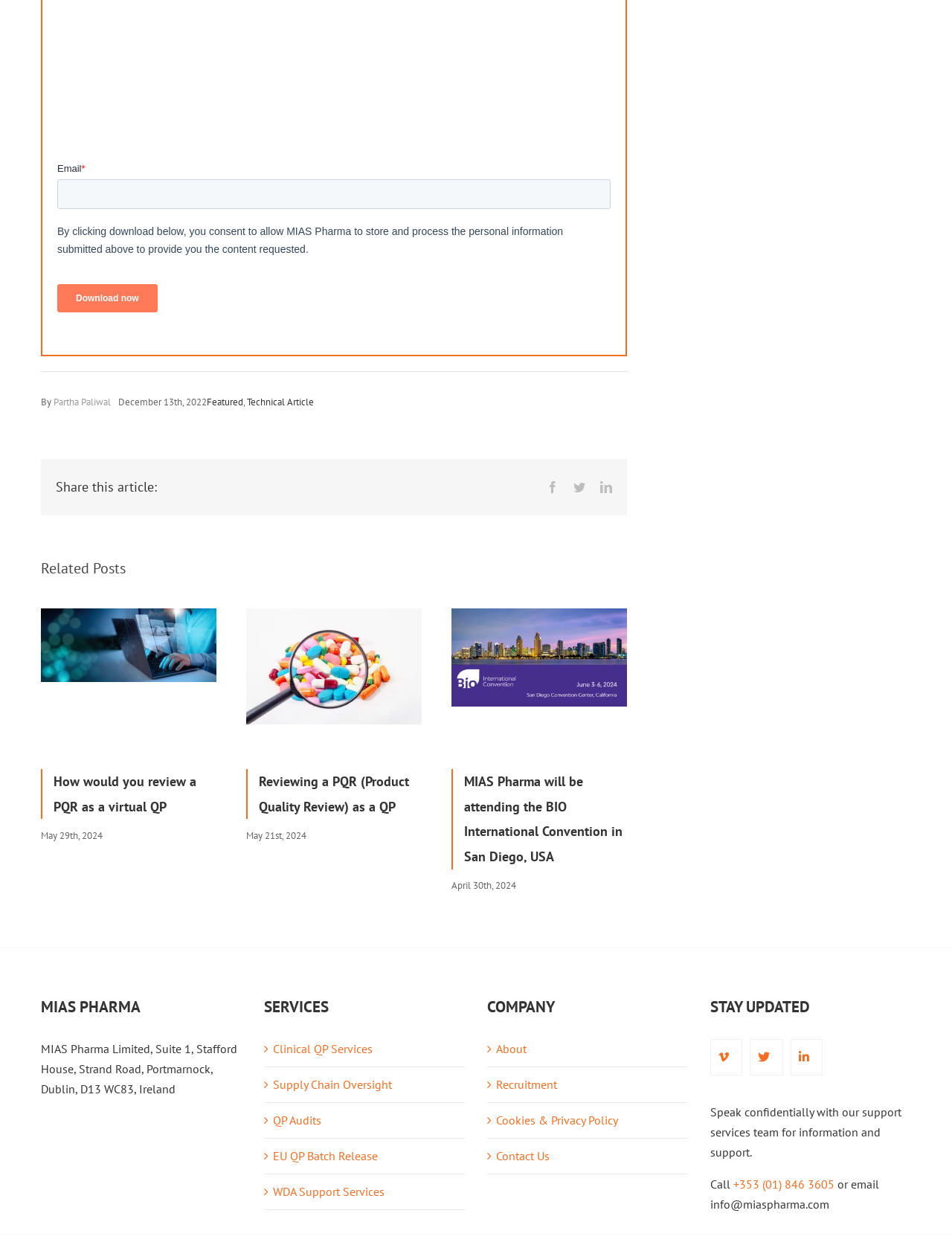Find and indicate the bounding box coordinates of the region you should select to follow the given instruction: "Learn more about Clinical QP Services".

[0.287, 0.83, 0.48, 0.847]